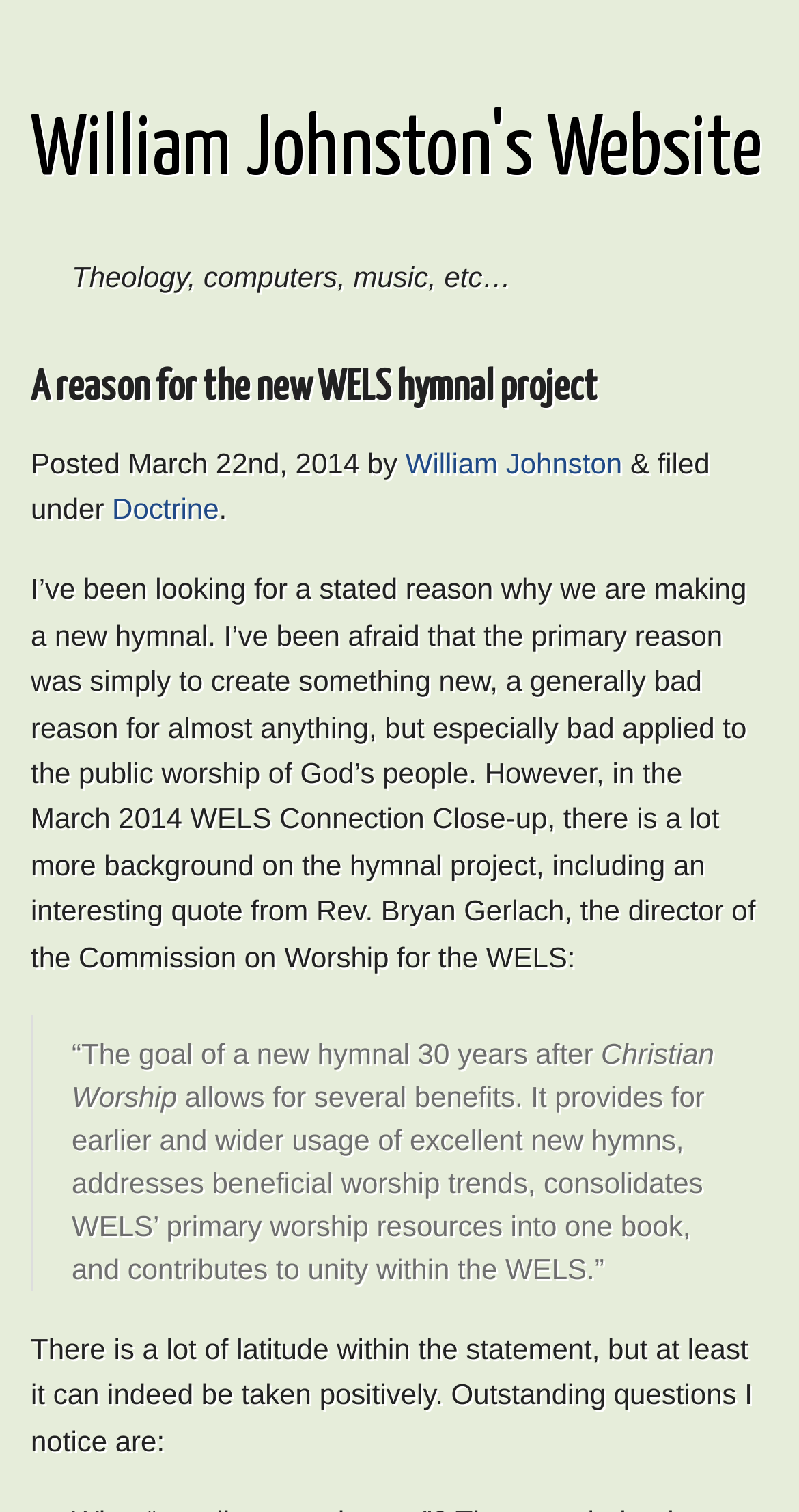What is the headline of the webpage?

A reason for the new WELS hymnal project